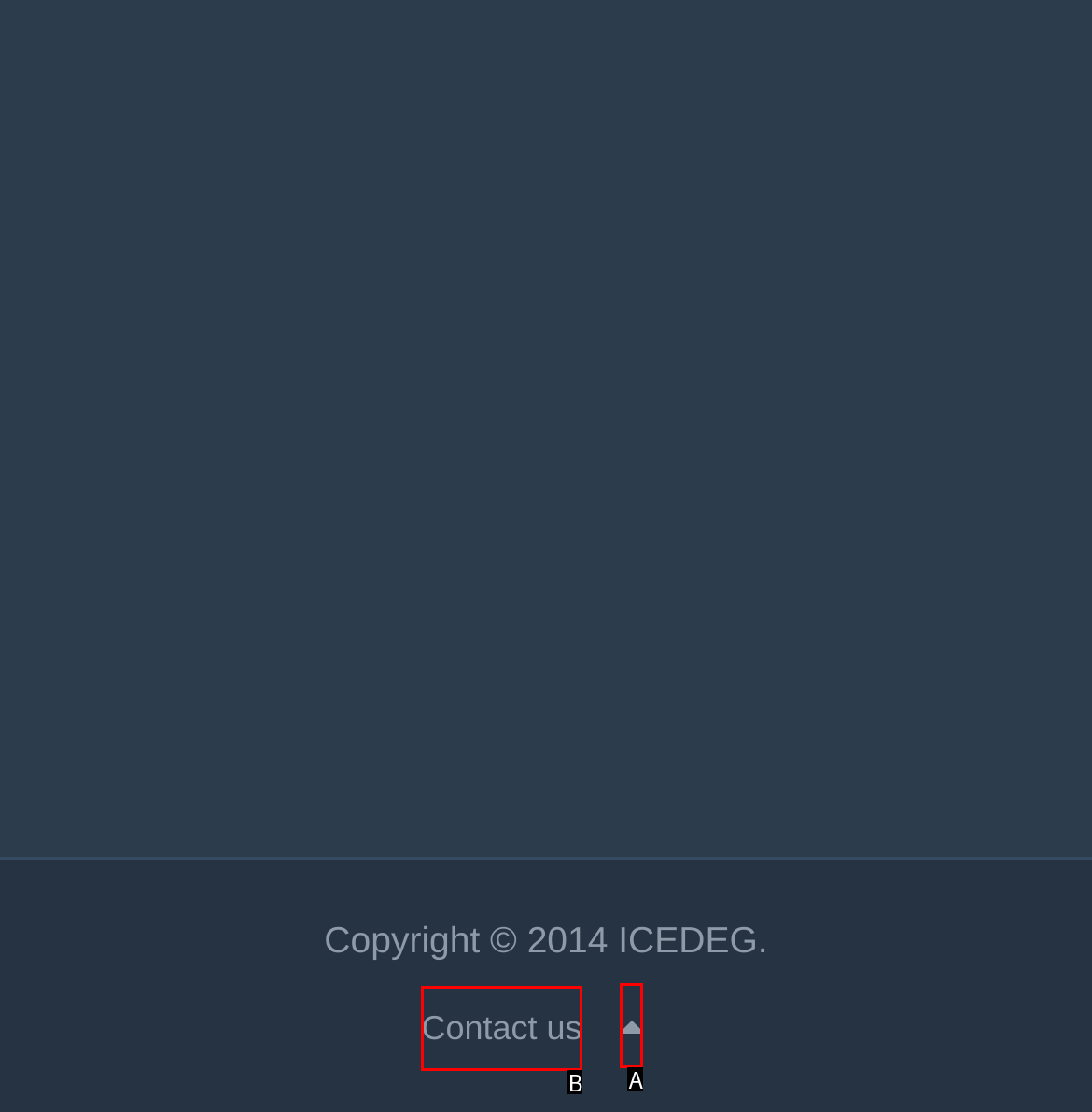Assess the description: Contact us and select the option that matches. Provide the letter of the chosen option directly from the given choices.

B